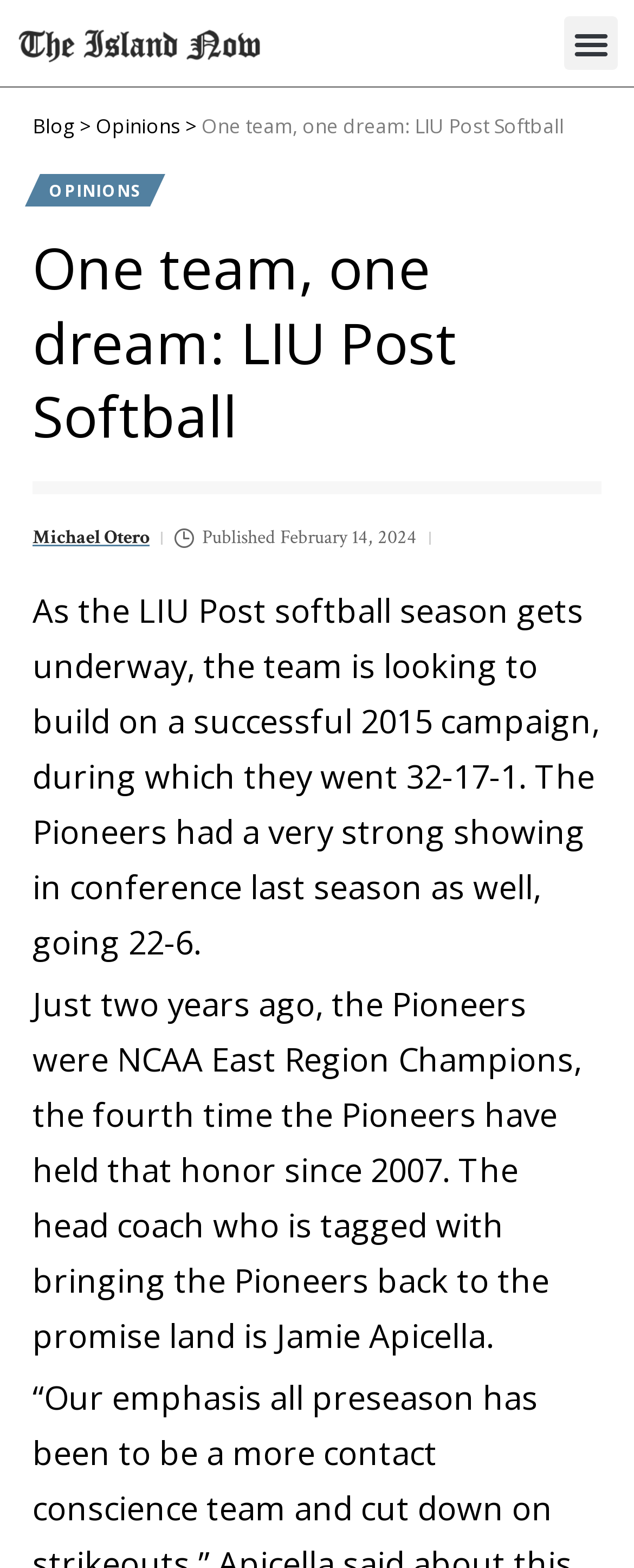When was the article published?
Look at the image and answer the question using a single word or phrase.

February 14, 2024